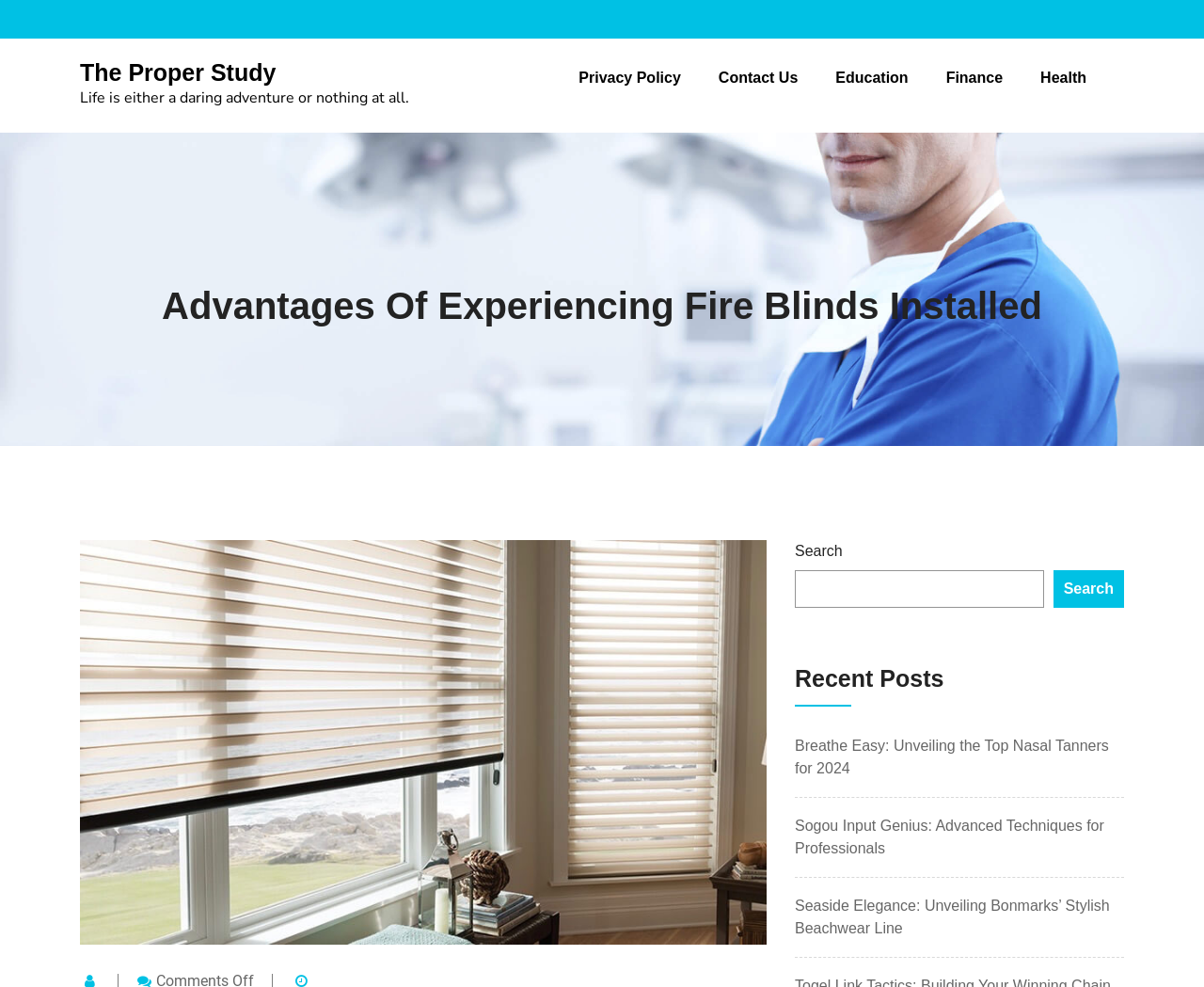Please specify the bounding box coordinates for the clickable region that will help you carry out the instruction: "search for something".

[0.66, 0.578, 0.867, 0.616]